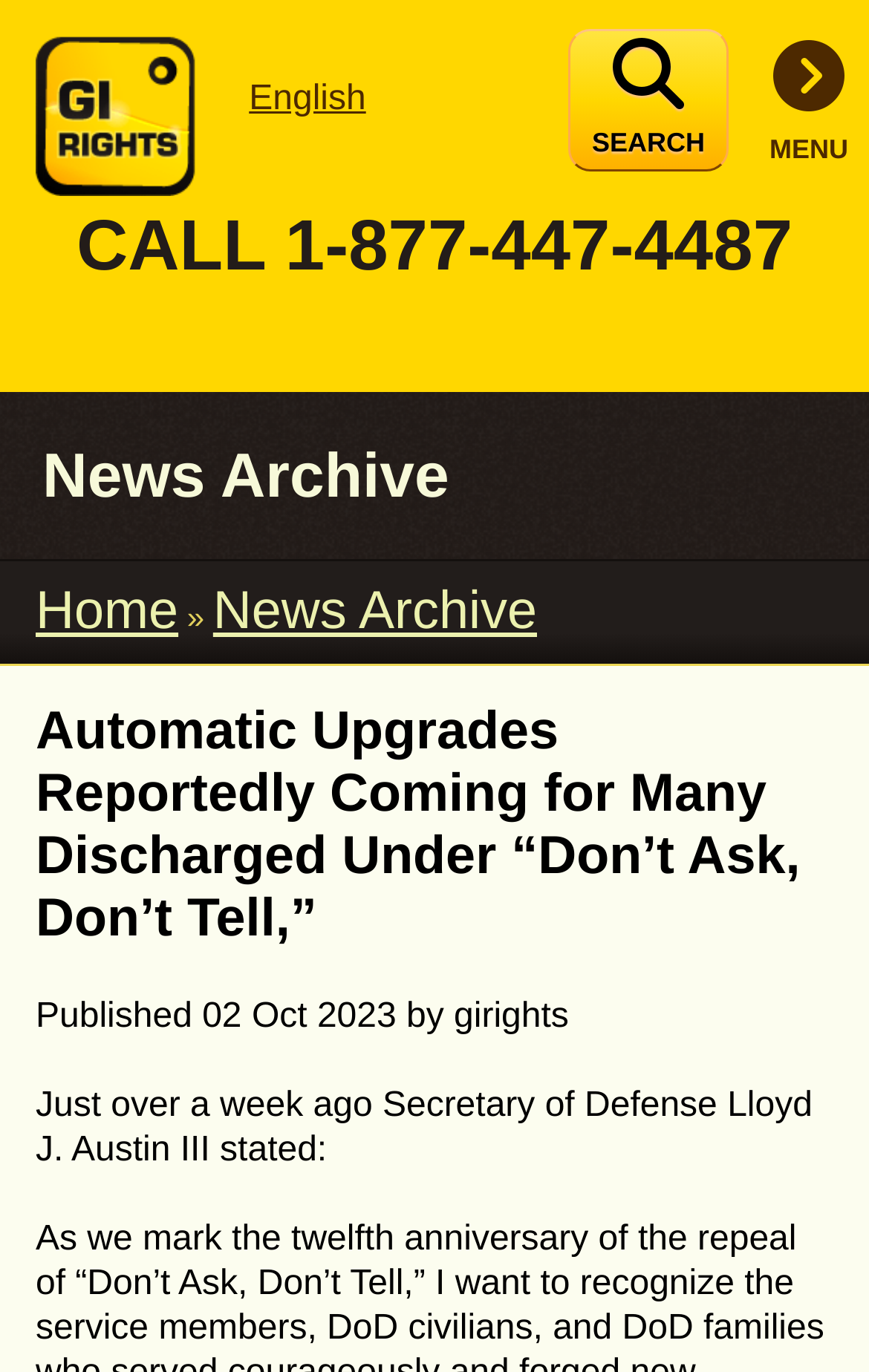What is the name of the author?
Answer briefly with a single word or phrase based on the image.

girights